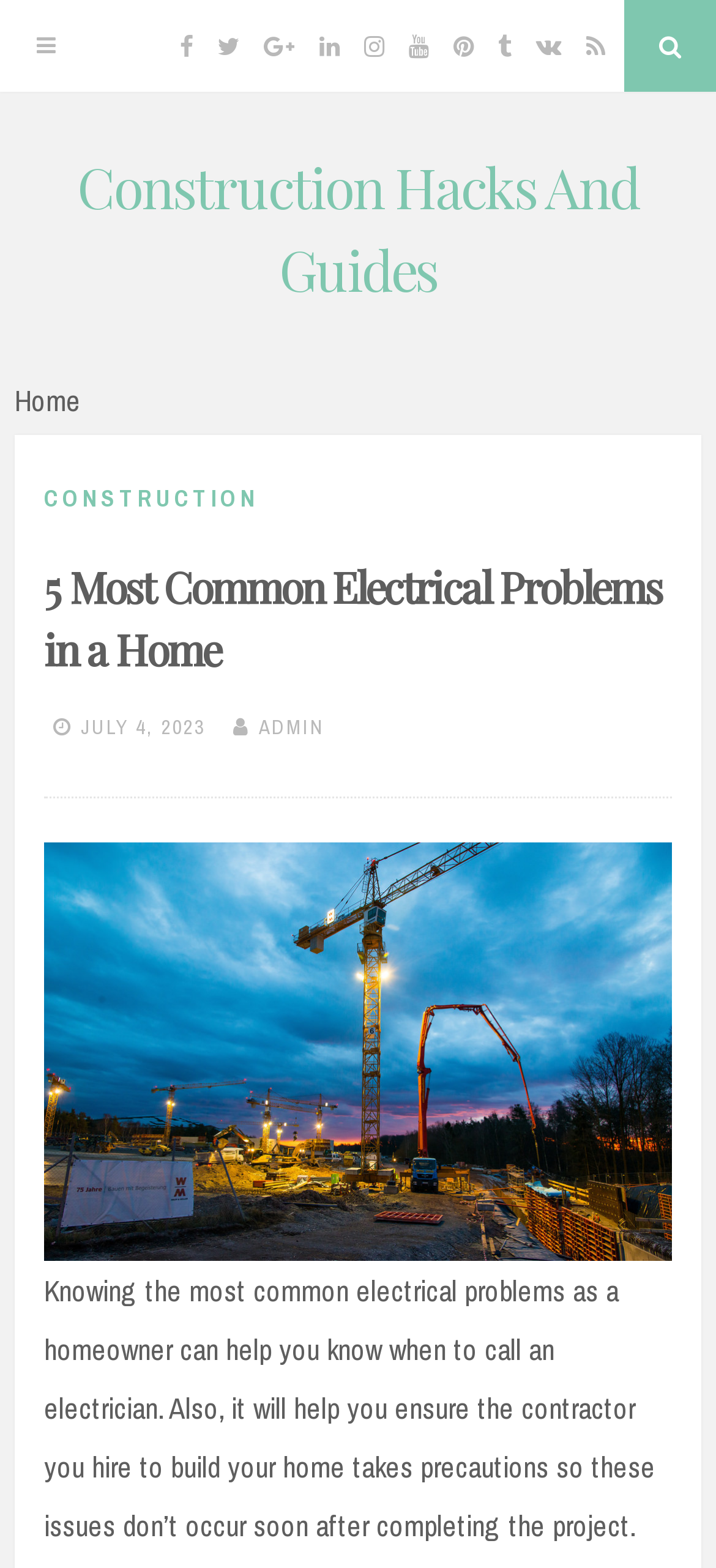Determine the bounding box coordinates of the element's region needed to click to follow the instruction: "Go to the Construction Hacks And Guides homepage". Provide these coordinates as four float numbers between 0 and 1, formatted as [left, top, right, bottom].

[0.108, 0.096, 0.892, 0.195]